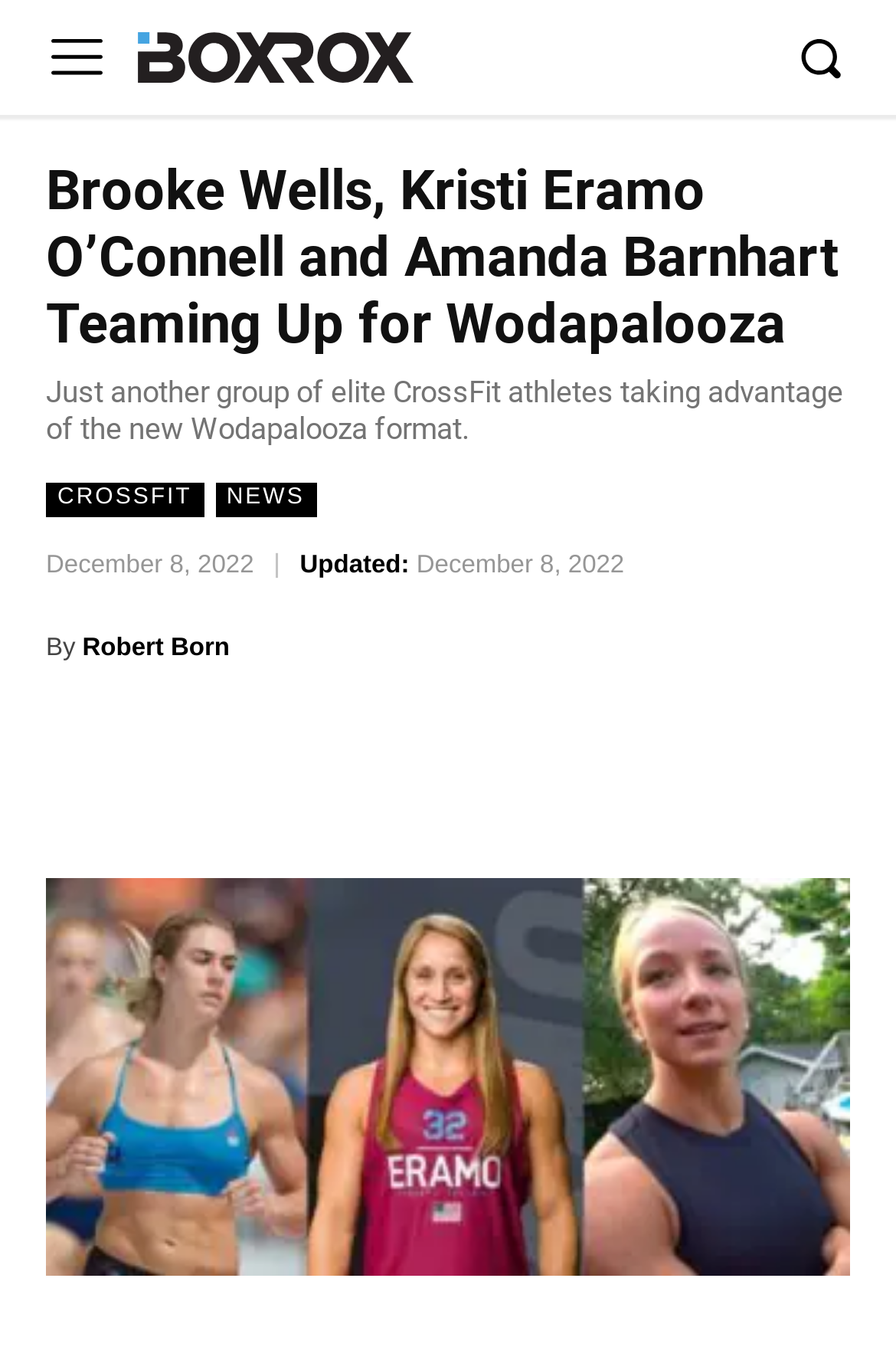Respond to the question below with a single word or phrase: What is the date of the article?

December 8, 2022